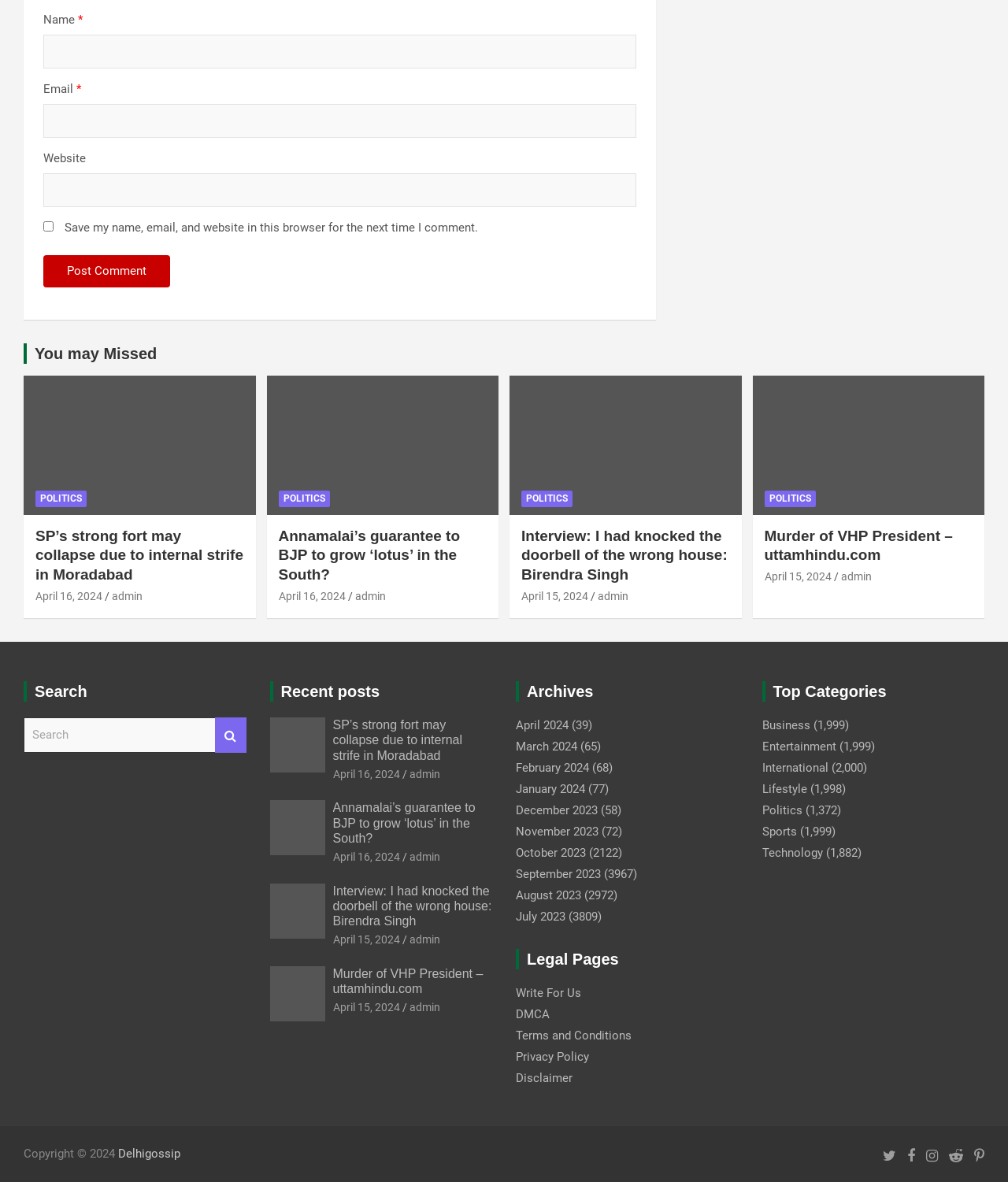Identify the bounding box coordinates for the region of the element that should be clicked to carry out the instruction: "Click on the 'Get Involved' link". The bounding box coordinates should be four float numbers between 0 and 1, i.e., [left, top, right, bottom].

None